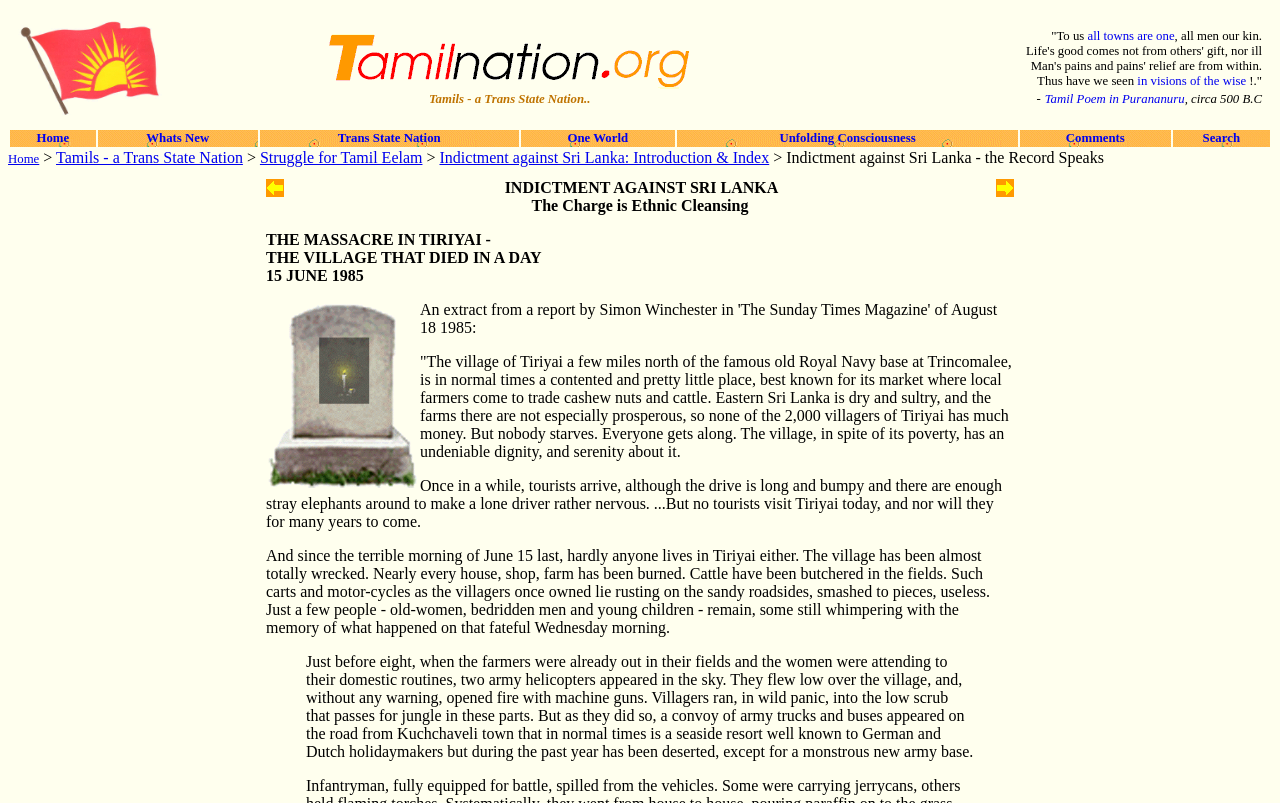Find the bounding box coordinates for the HTML element specified by: "Trans State Nation".

[0.264, 0.163, 0.344, 0.181]